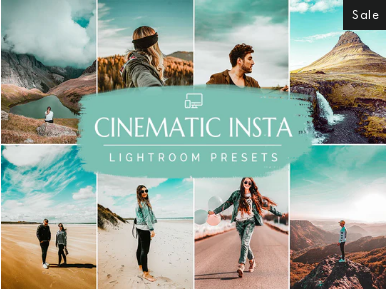Given the content of the image, can you provide a detailed answer to the question?
What is the purpose of the presets?

The Cinematic Insta Lightroom Presets are designed to enhance and stylize photos, allowing users to elevate their editing skills and achieve a cinematic look in their images, whether it's for landscapes or portraits.